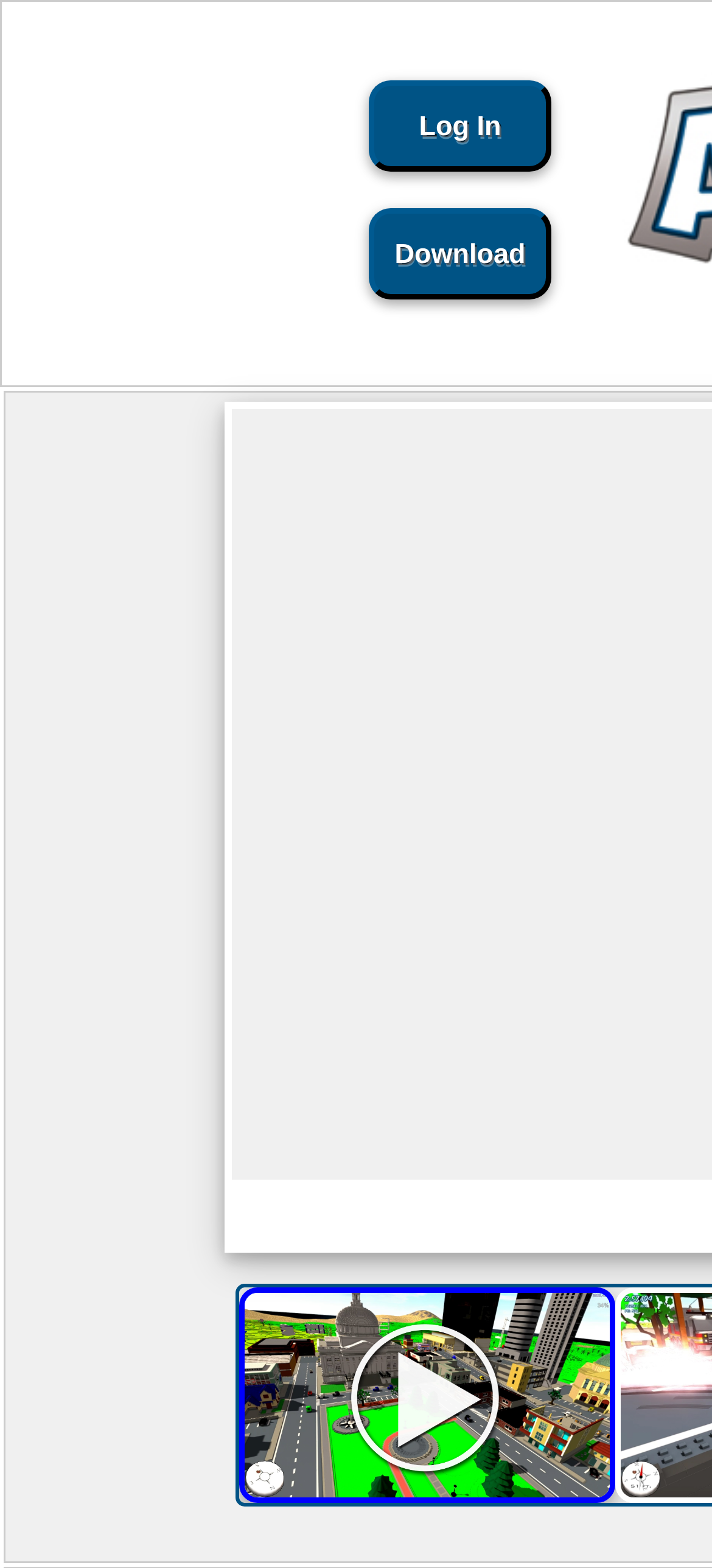Identify the bounding box for the given UI element using the description provided. Coordinates should be in the format (top-left x, top-left y, bottom-right x, bottom-right y) and must be between 0 and 1. Here is the description: Download

[0.513, 0.152, 0.779, 0.172]